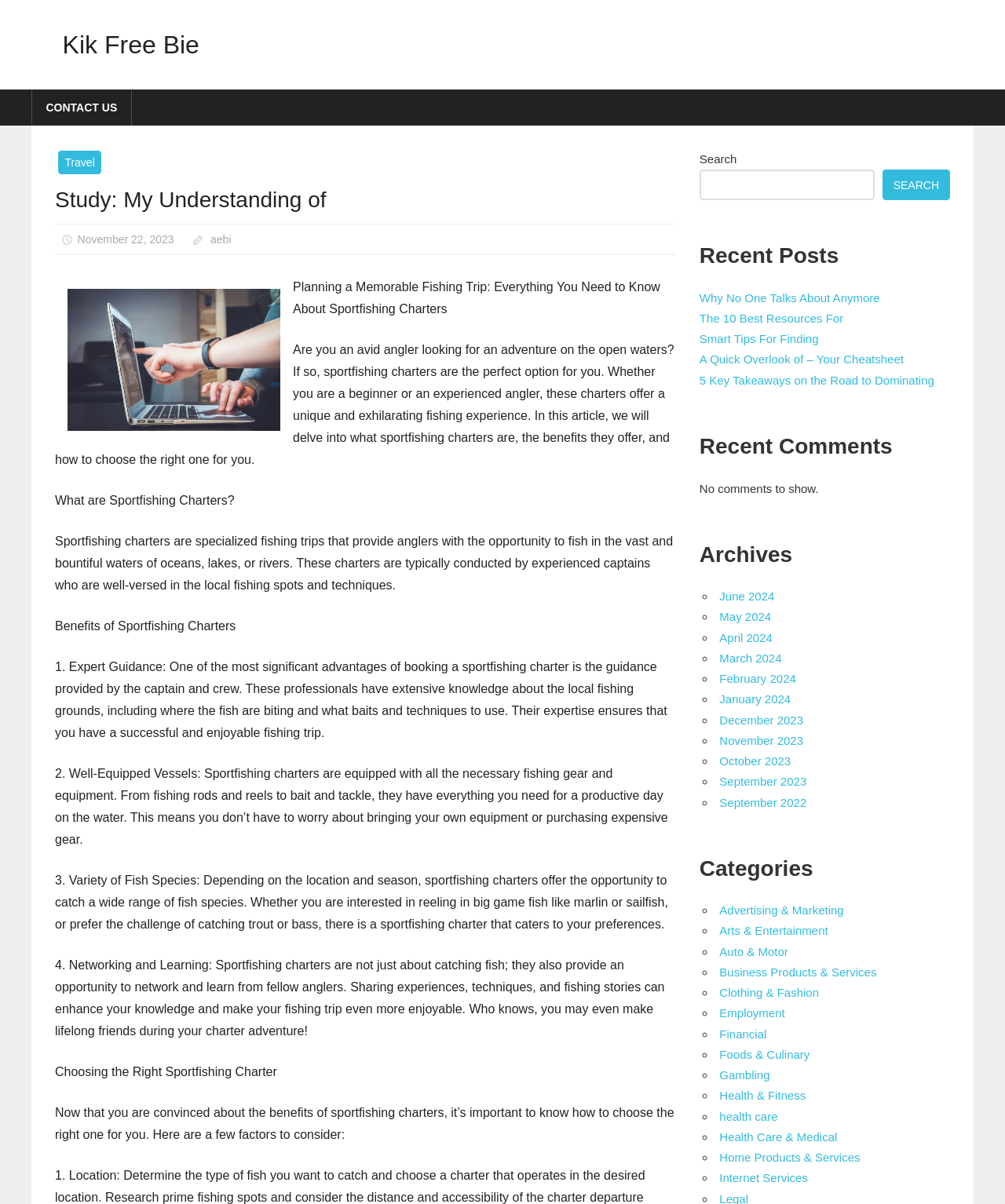Using the webpage screenshot, locate the HTML element that fits the following description and provide its bounding box: "Business Products & Services".

[0.716, 0.802, 0.872, 0.813]